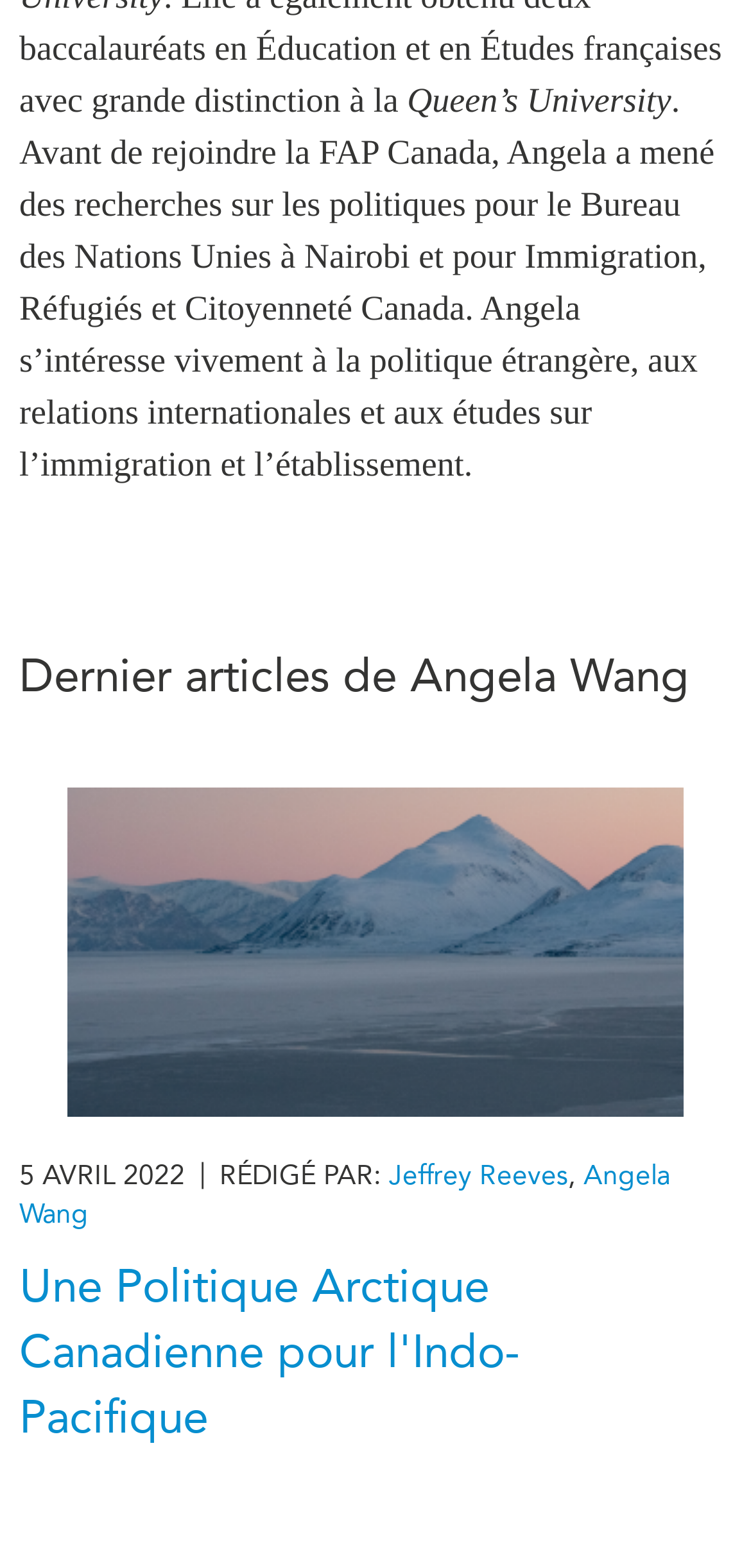Please identify the bounding box coordinates for the region that you need to click to follow this instruction: "Click on 'Commerce avec l’Asie'".

[0.077, 0.055, 0.438, 0.079]